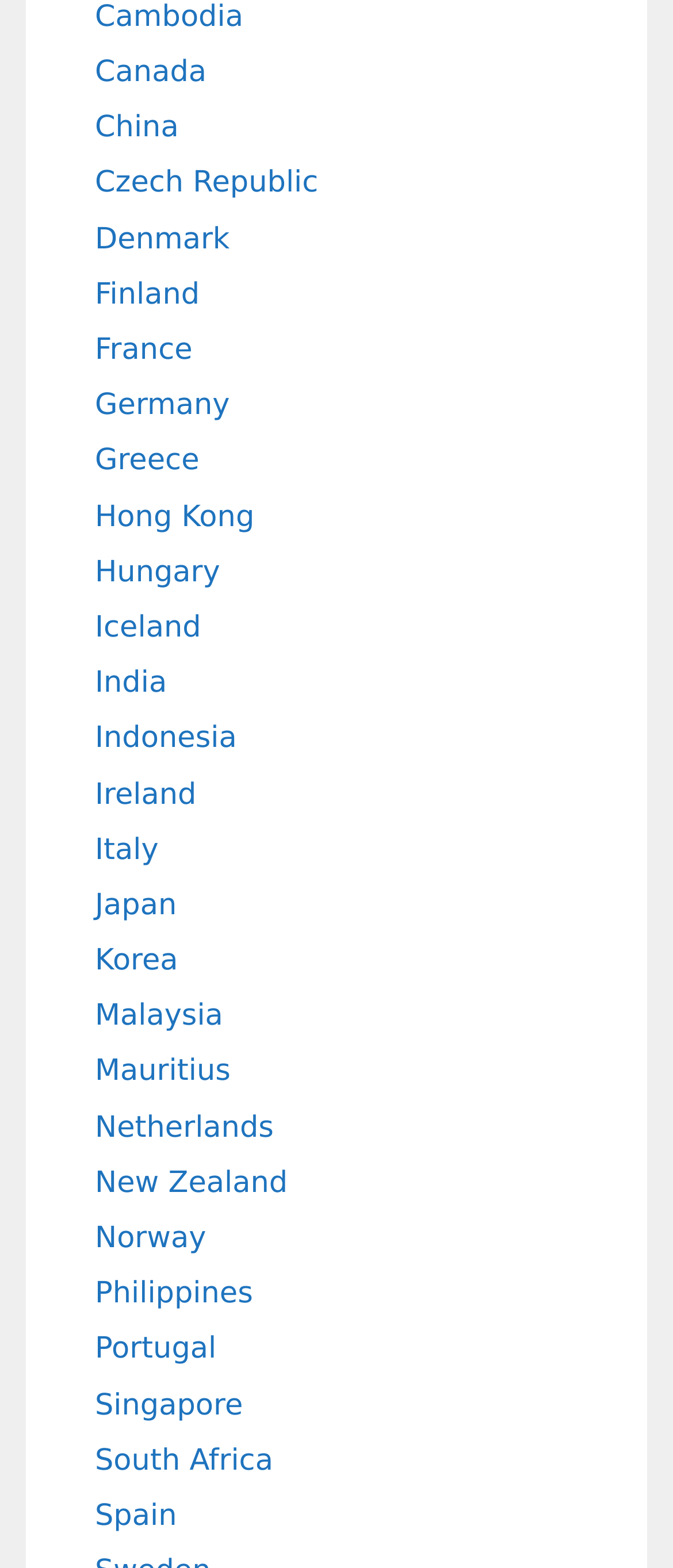How many countries are listed?
Please look at the screenshot and answer using one word or phrase.

27